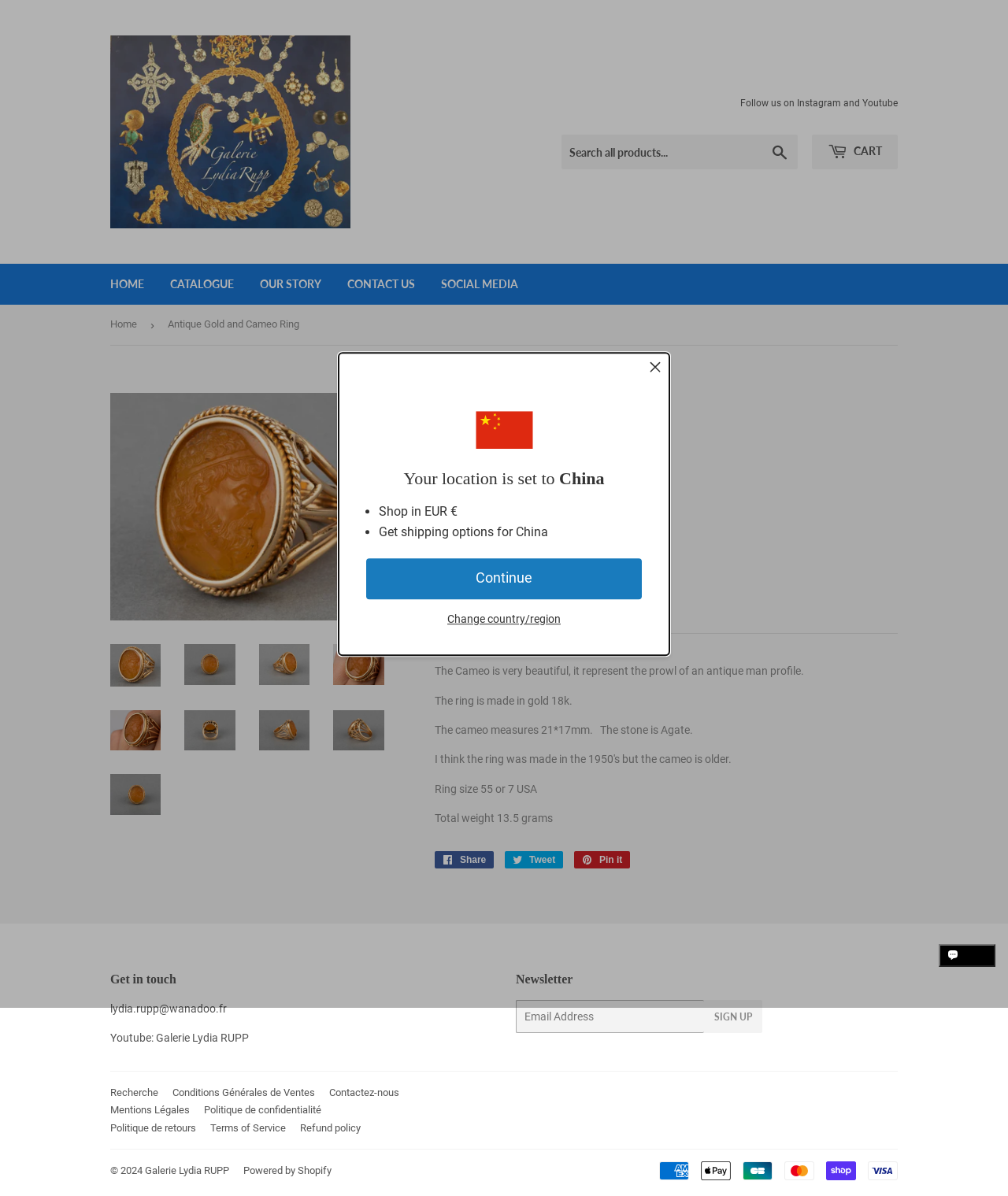What is the size of the cameo?
Answer briefly with a single word or phrase based on the image.

21*17mm